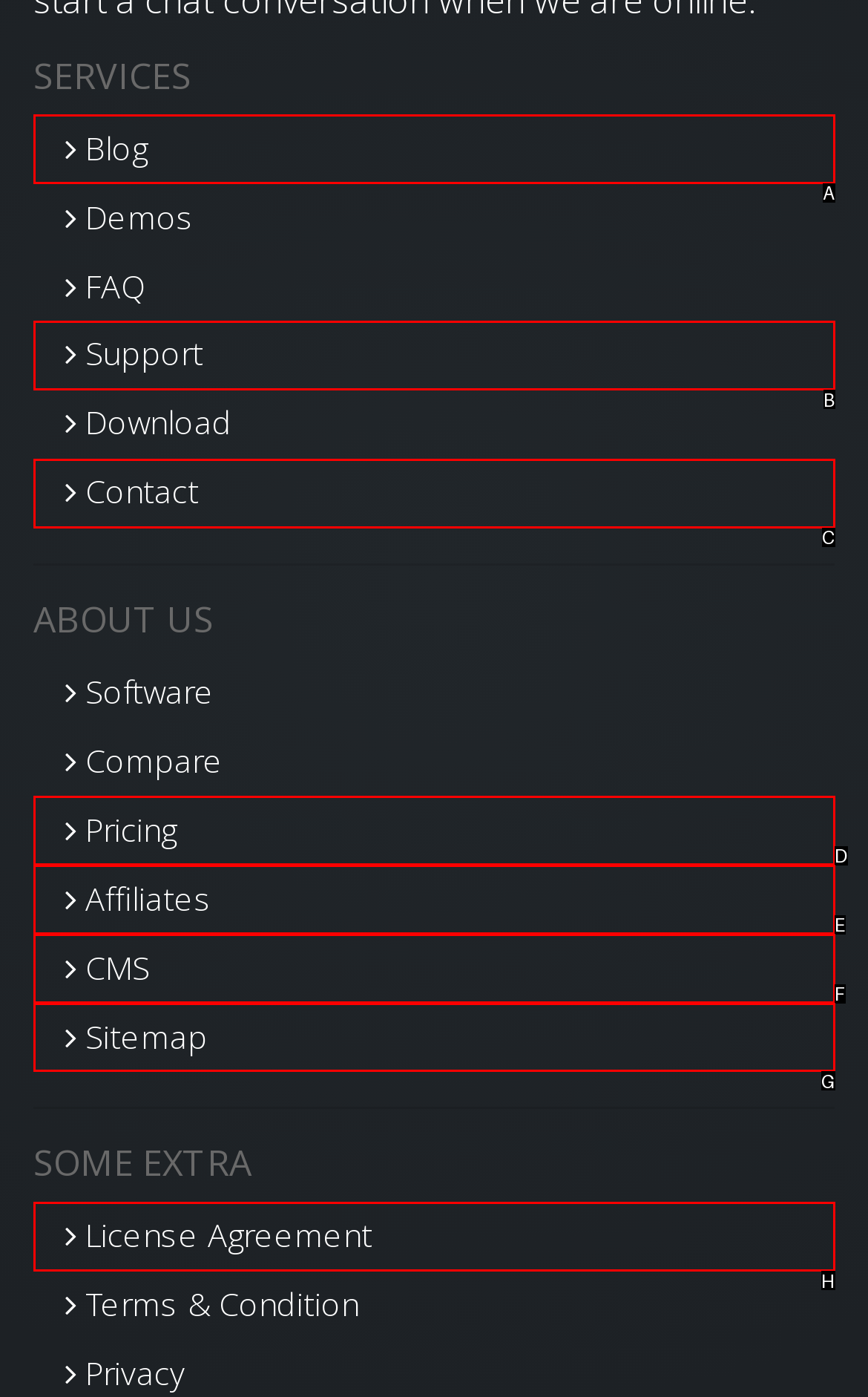Select the HTML element that best fits the description: License Agreement
Respond with the letter of the correct option from the choices given.

H